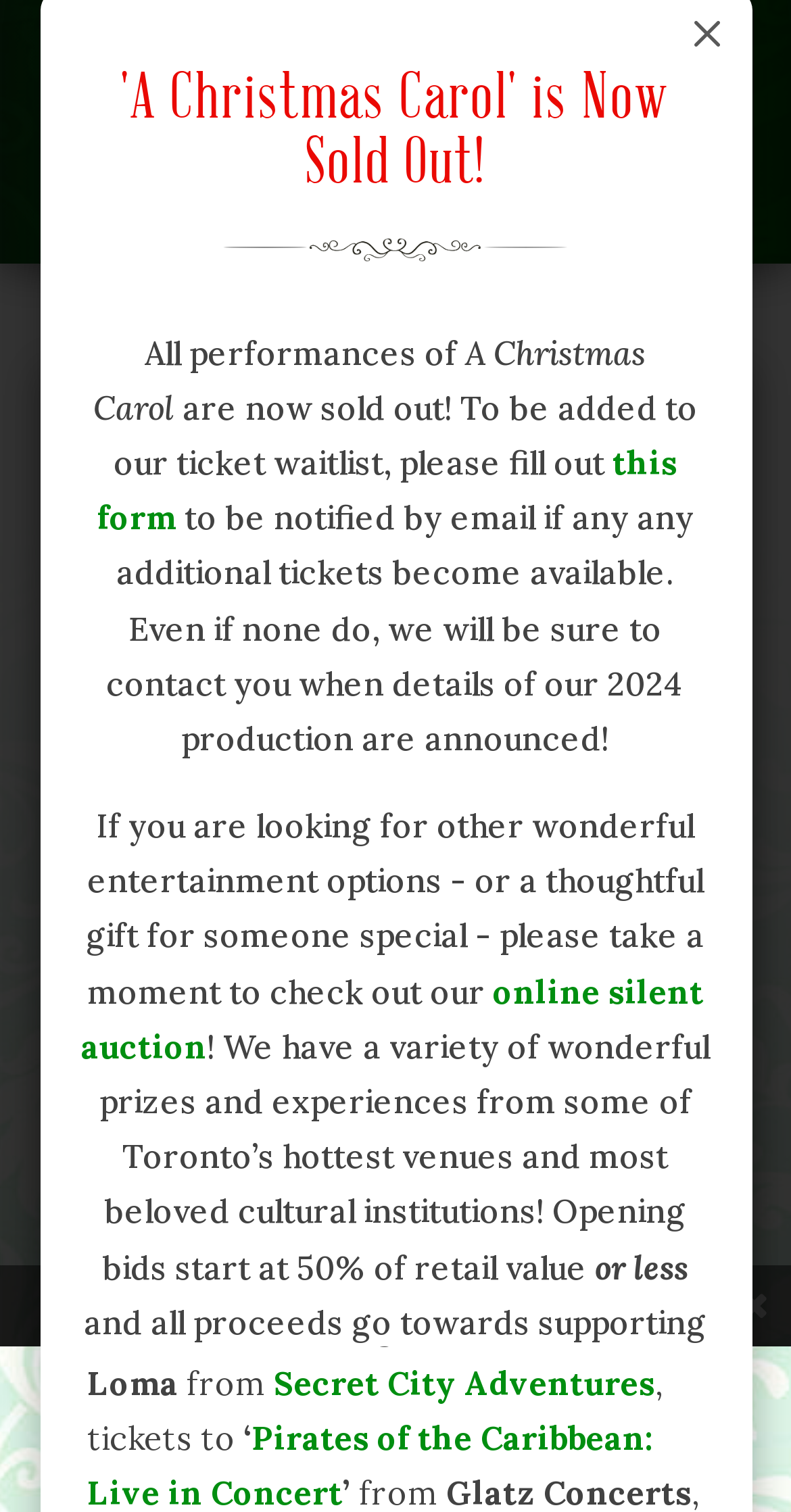Determine the coordinates of the bounding box that should be clicked to complete the instruction: "Click on the 'HOME' link". The coordinates should be represented by four float numbers between 0 and 1: [left, top, right, bottom].

None